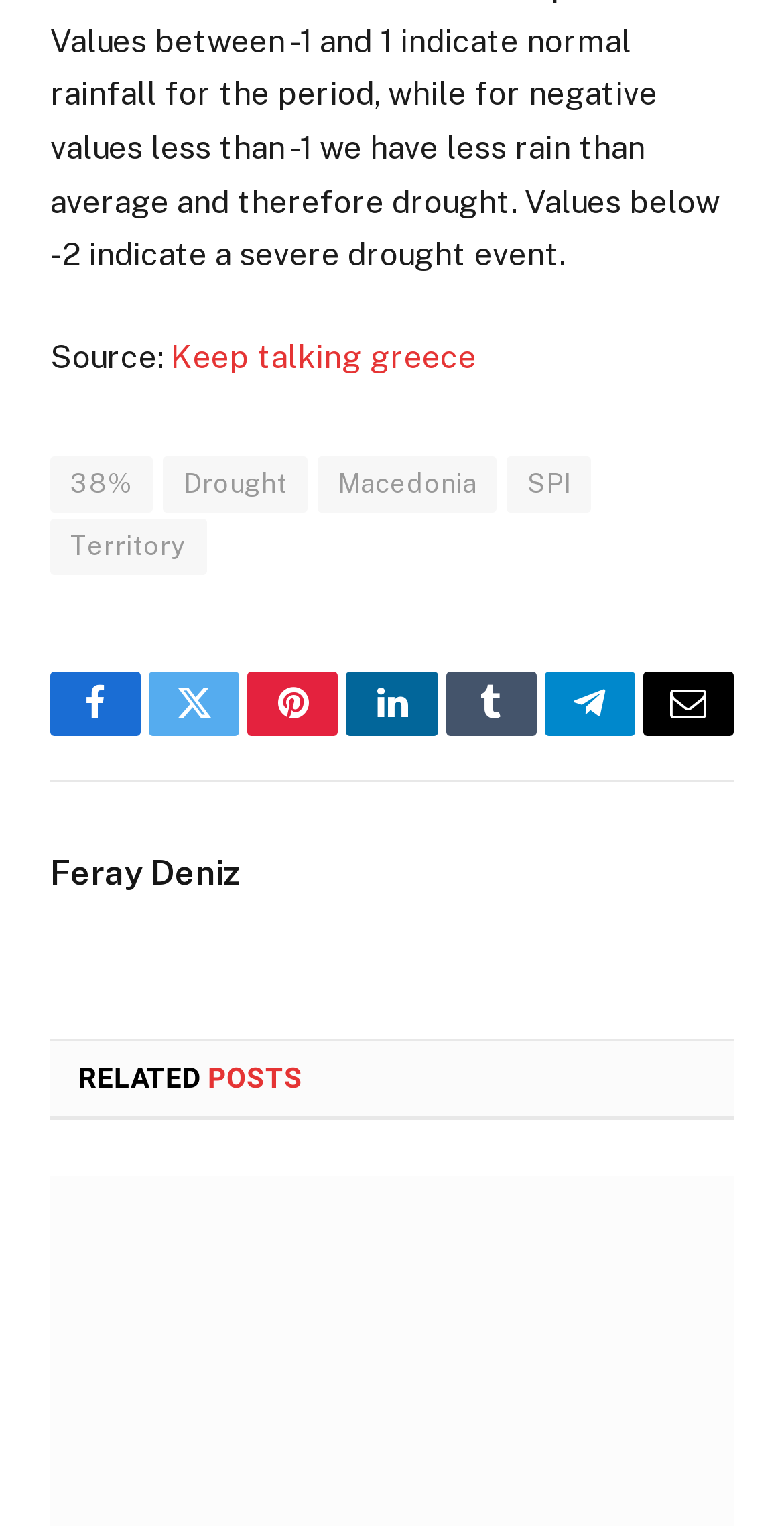Pinpoint the bounding box coordinates for the area that should be clicked to perform the following instruction: "View RELATED POSTS".

[0.1, 0.696, 0.386, 0.718]